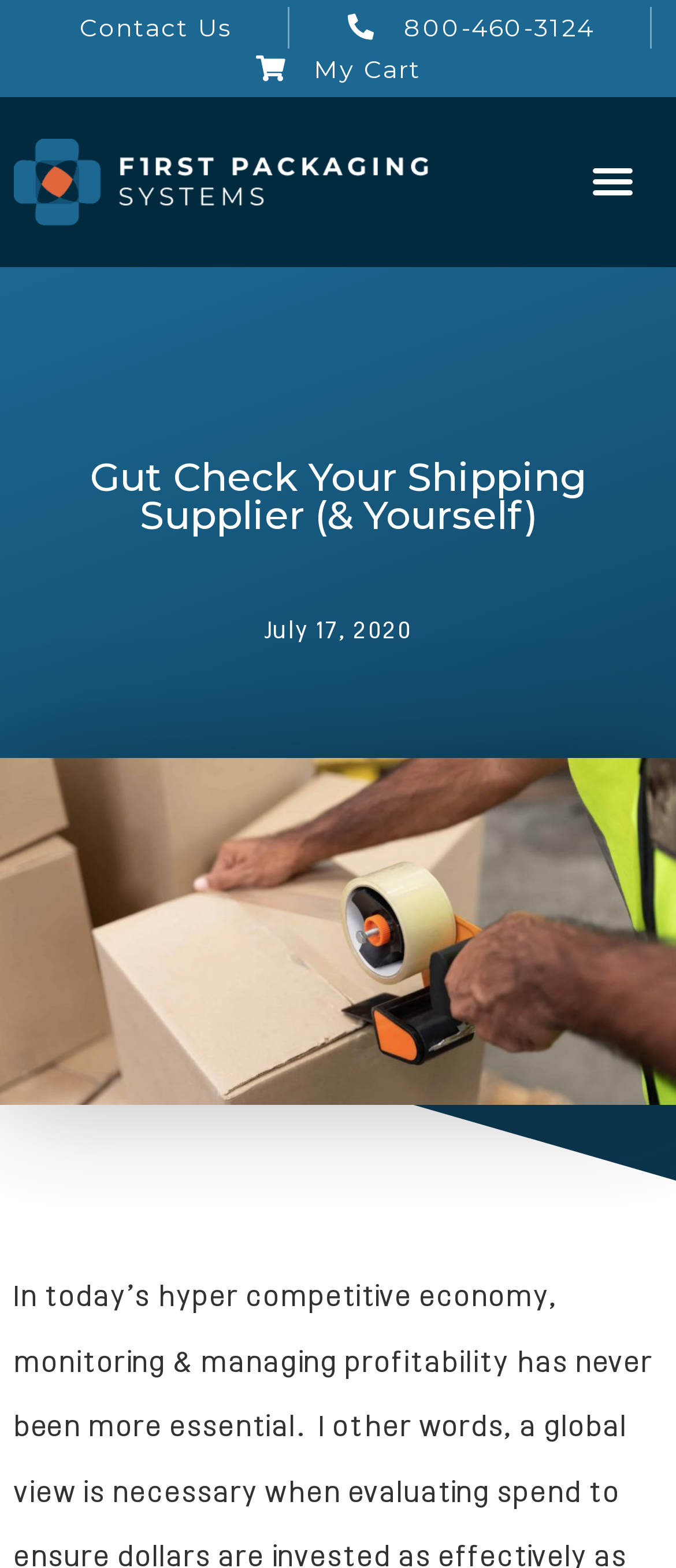Extract the main heading from the webpage content.

Gut Check Your Shipping Supplier (& Yourself)